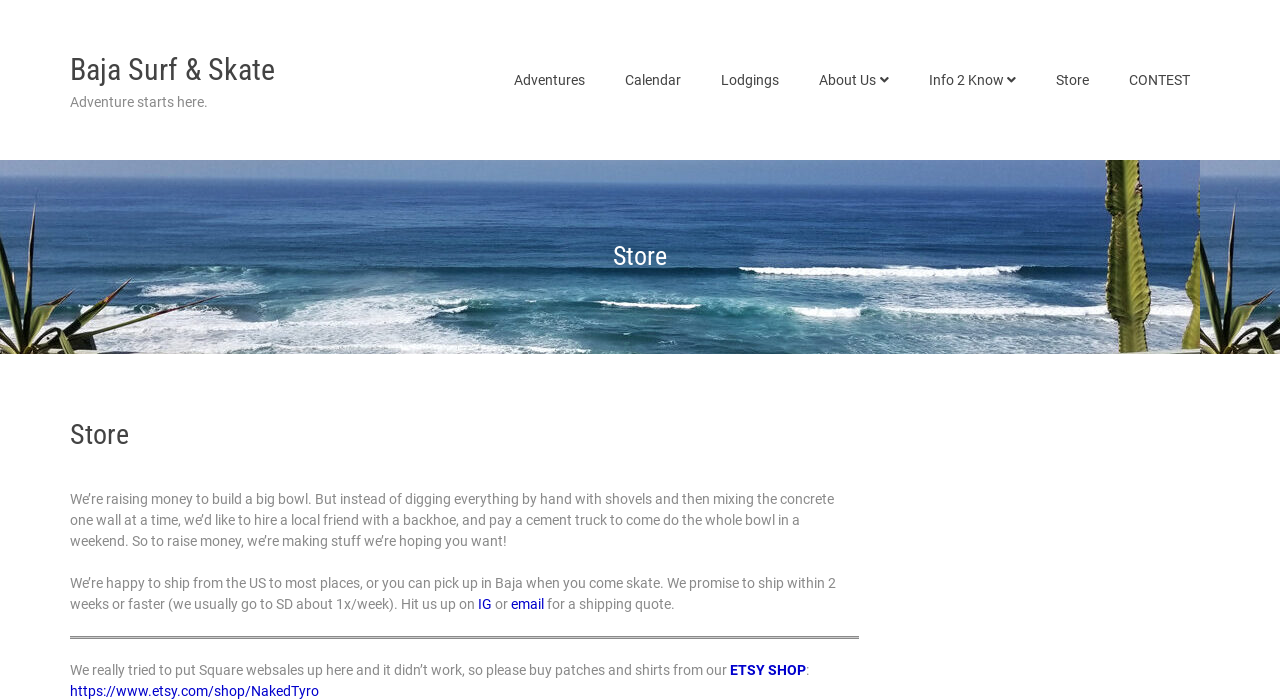Produce an extensive caption that describes everything on the webpage.

The webpage is about Baja Surf & Skate's store. At the top, there is a link to the website's homepage, "Baja Surf & Skate", followed by a brief phrase "Adventure starts here." Below these elements, there is a navigation menu with 7 links: "Adventures", "Calendar", "Lodgings", "About Us", "Info 2 Know", "Store", and "CONTEST", aligned horizontally.

Further down, there is a section with a heading "Store" that contains a brief description of the store's purpose. The text explains that the store is raising money to build a big bowl and is selling items to achieve this goal. Below this text, there are two paragraphs describing the shipping process and options.

To the right of the second paragraph, there are three links: "IG", "email", and a link to request a shipping quote. A horizontal separator line is placed below these elements. 

The final section contains a message about the store's sales platform, followed by a link to the "ETSY SHOP" and another link to a specific Etsy shop, "https://www.etsy.com/shop/NakedTyro".